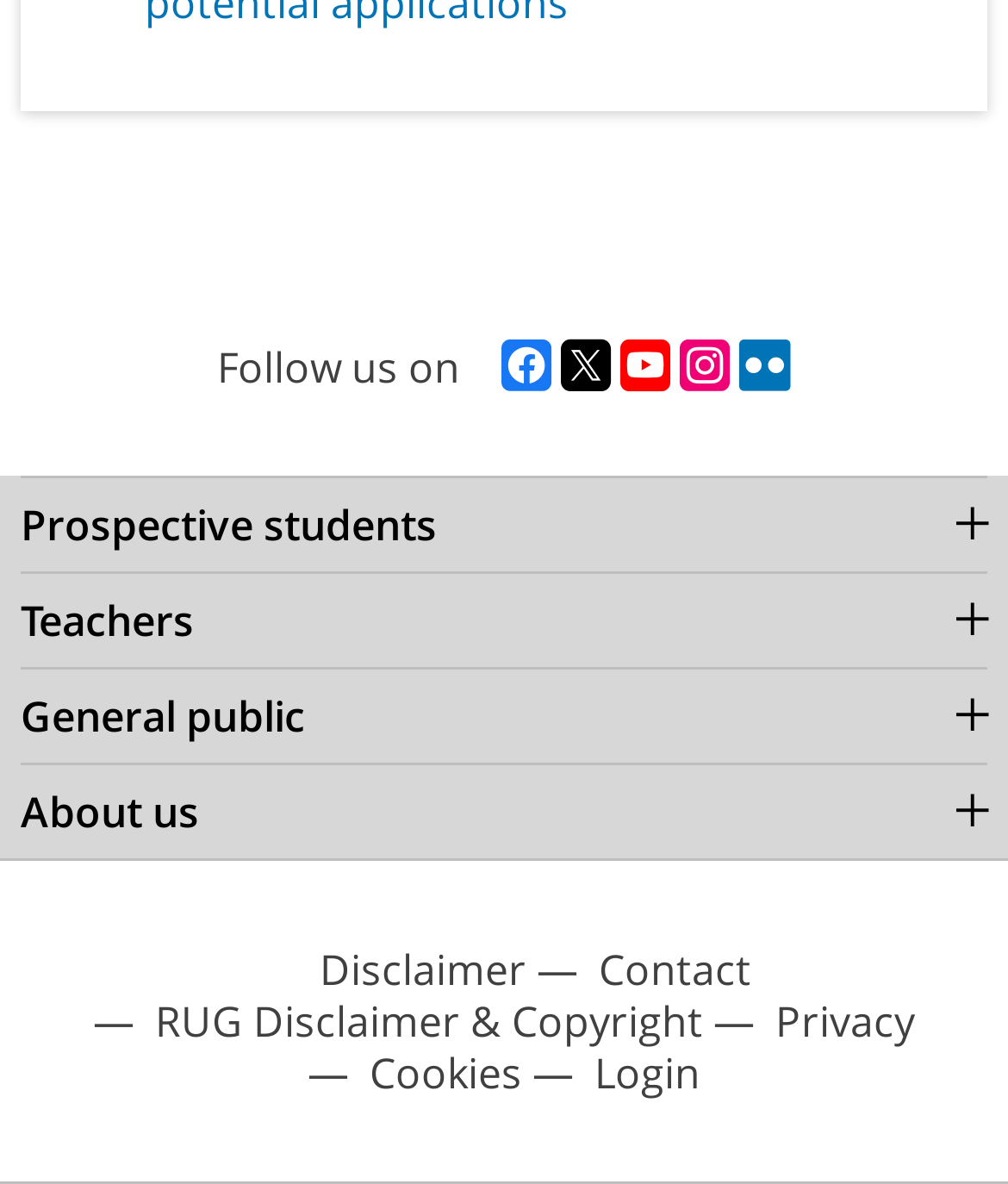What is the first link in the main content section?
From the image, provide a succinct answer in one word or a short phrase.

Prospective students